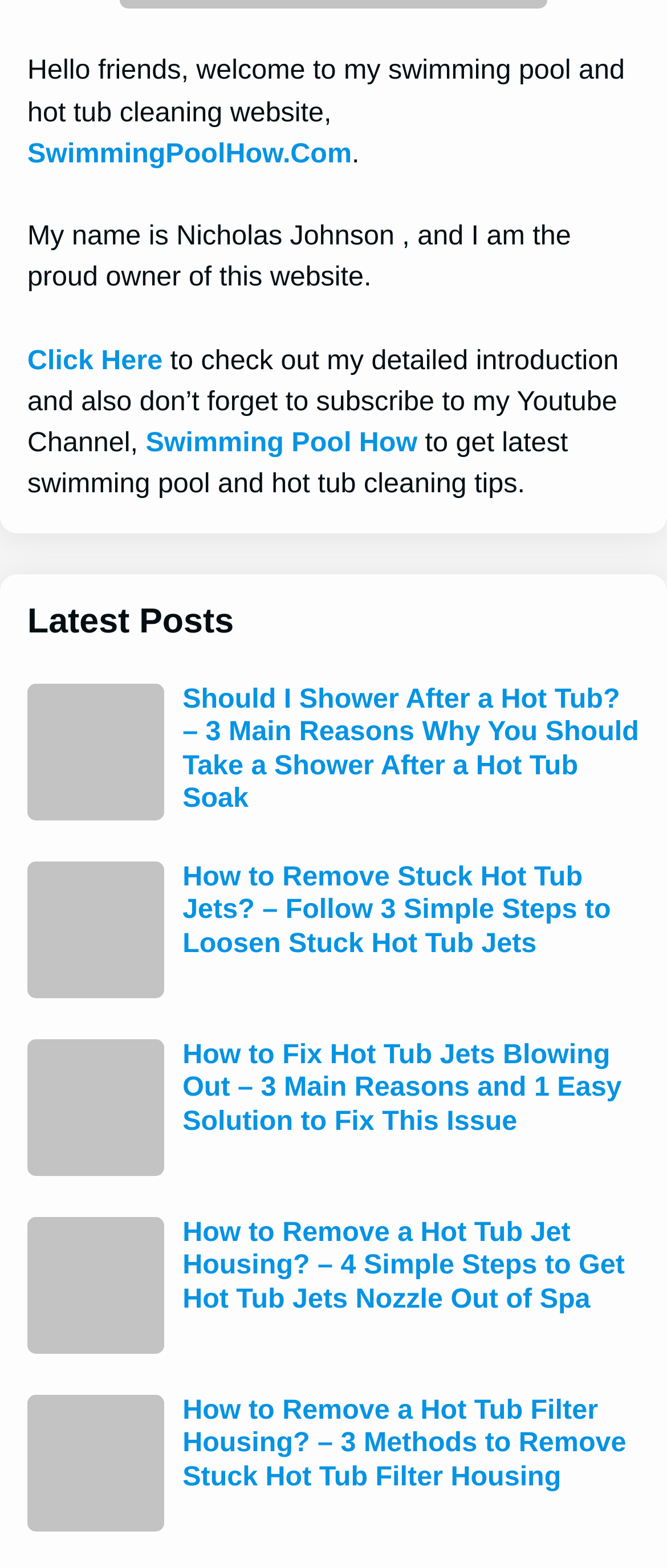How many links are there in the first article?
Provide an in-depth and detailed answer to the question.

In the first article, there are two link elements: one inside the figure element and another below the heading element, both with the same text 'Should I Shower After a Hot Tub? – 3 Main Reasons Why You Should Take a Shower After a Hot Tub Soak'.